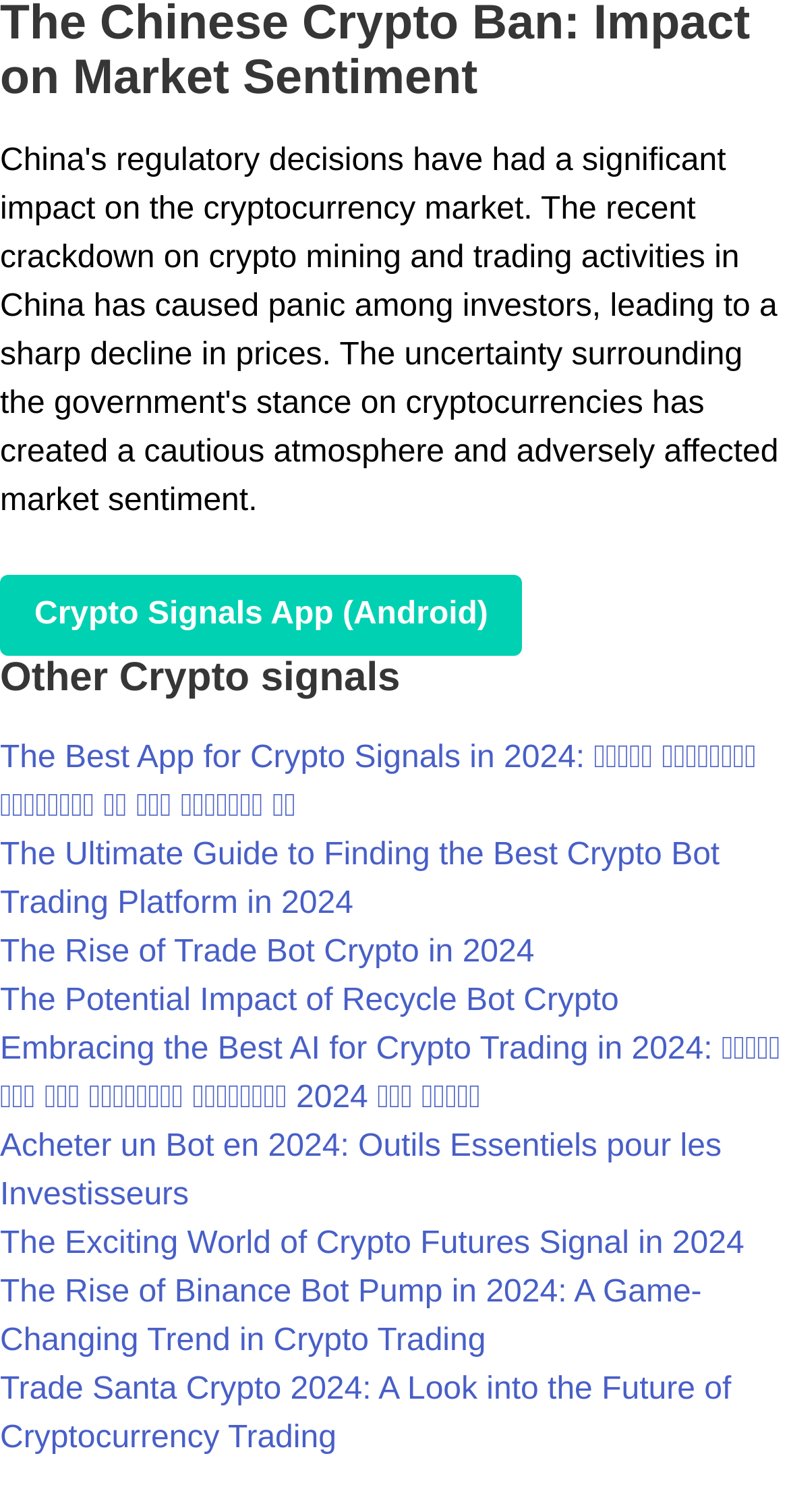Please determine the bounding box coordinates of the area that needs to be clicked to complete this task: 'Explore The Ultimate Guide to Finding the Best Crypto Bot Trading Platform'. The coordinates must be four float numbers between 0 and 1, formatted as [left, top, right, bottom].

[0.0, 0.554, 0.912, 0.609]